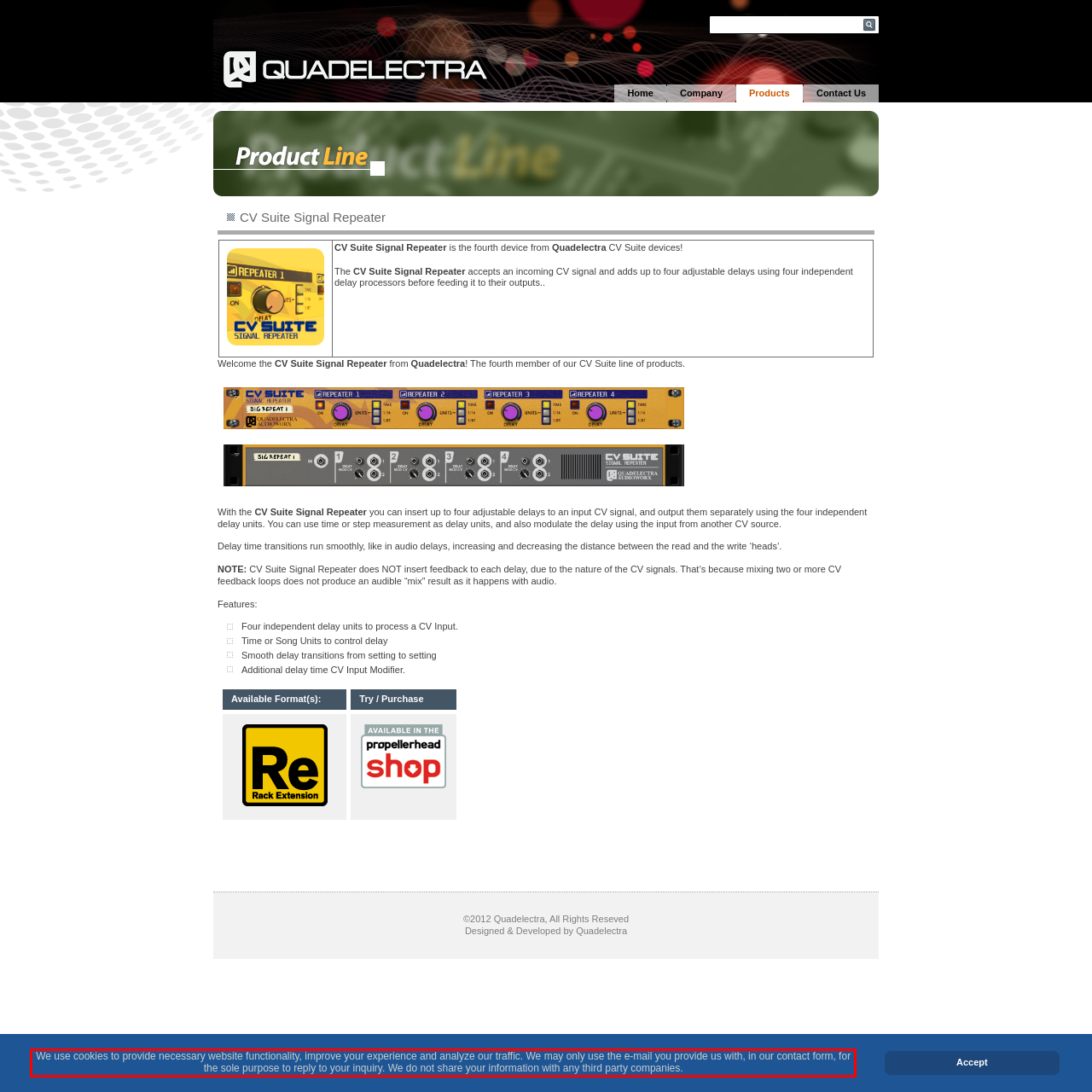Locate the red bounding box in the provided webpage screenshot and use OCR to determine the text content inside it.

We use cookies to provide necessary website functionality, improve your experience and analyze our traffic. We may only use the e-mail you provide us with, in our contact form, for the sole purpose to reply to your inquiry. We do not share your information with any third party companies.